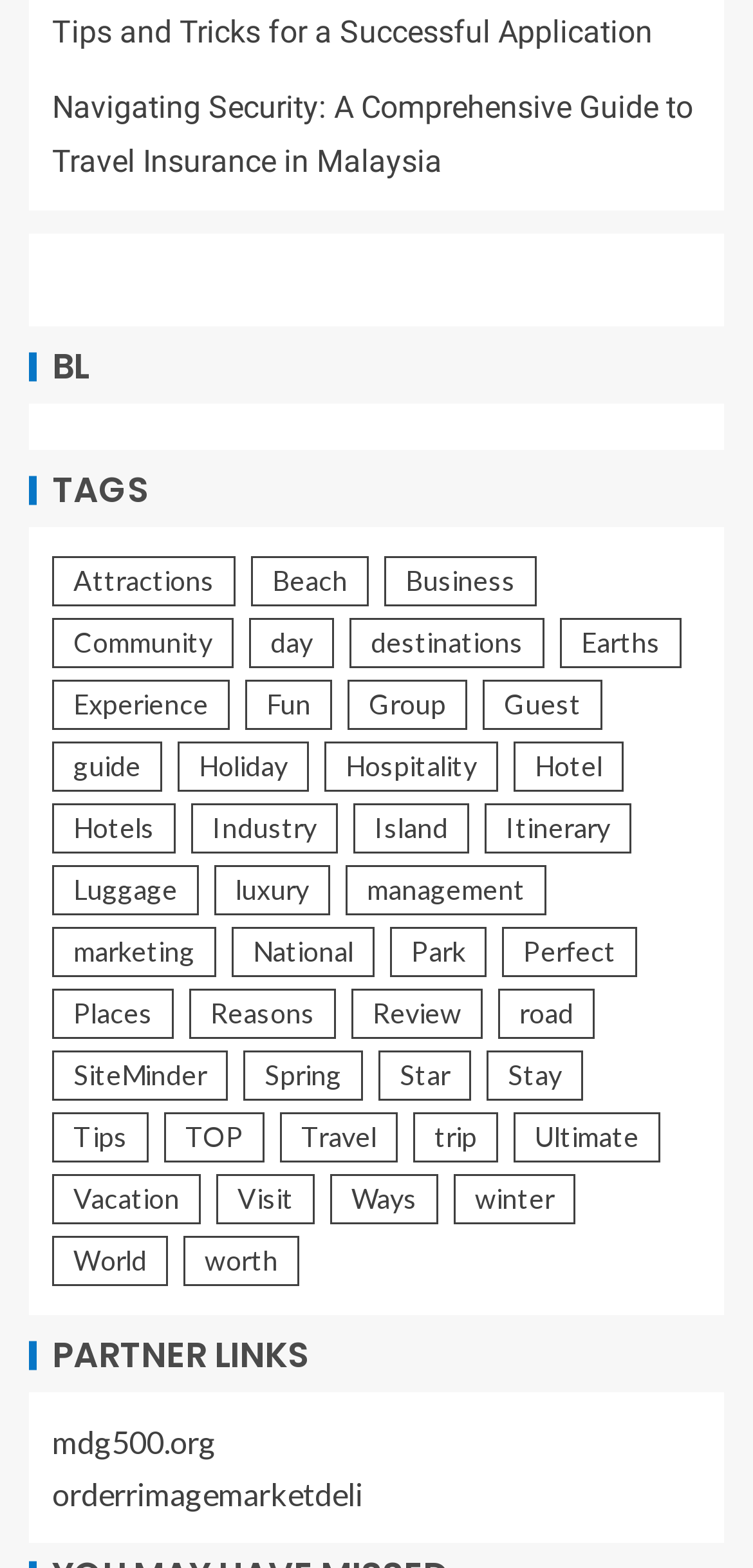Determine the bounding box for the UI element described here: "Business".

[0.51, 0.355, 0.713, 0.387]